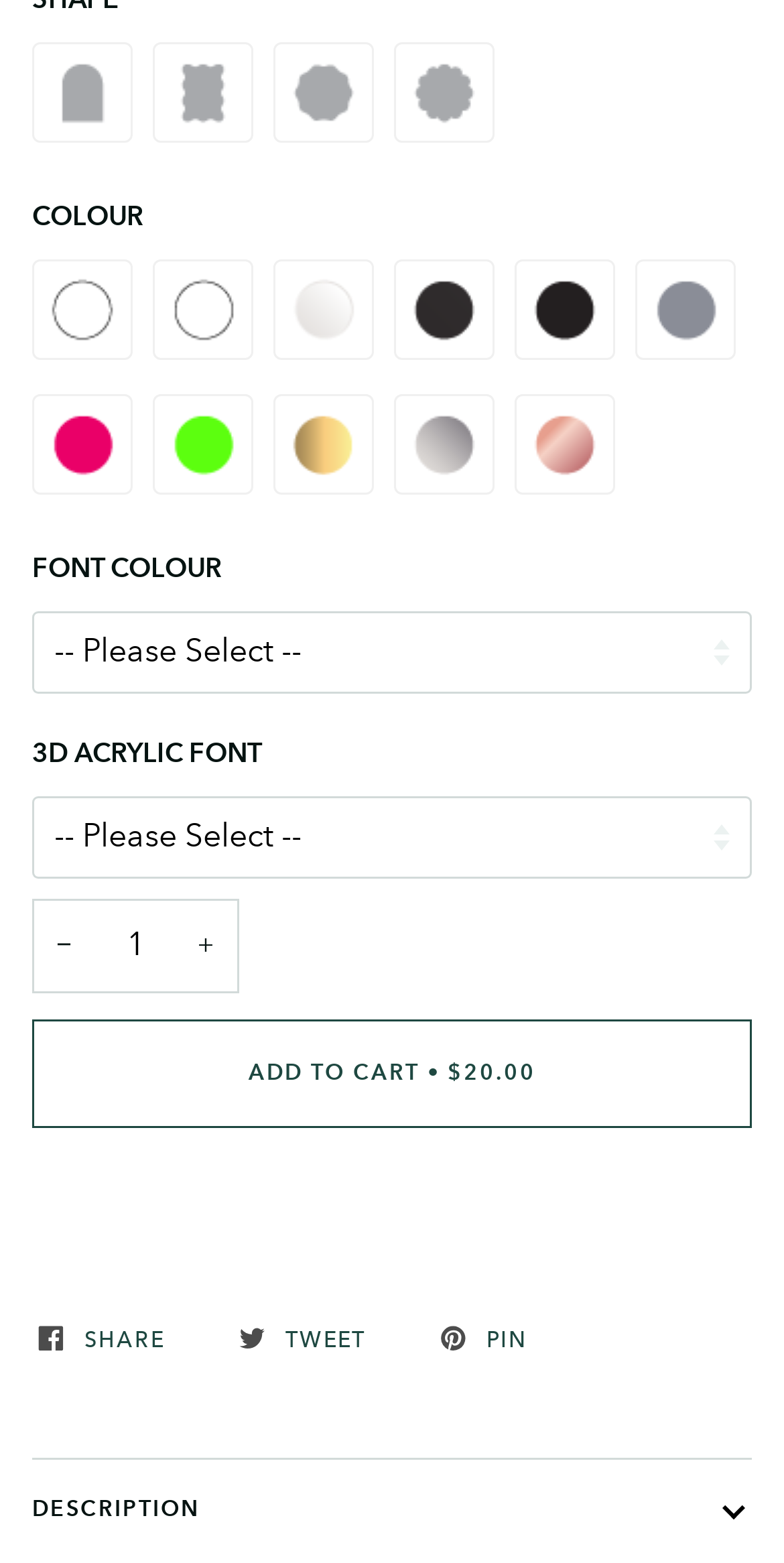Locate the bounding box coordinates of the clickable element to fulfill the following instruction: "Select a colour". Provide the coordinates as four float numbers between 0 and 1 in the format [left, top, right, bottom].

[0.041, 0.129, 0.182, 0.15]